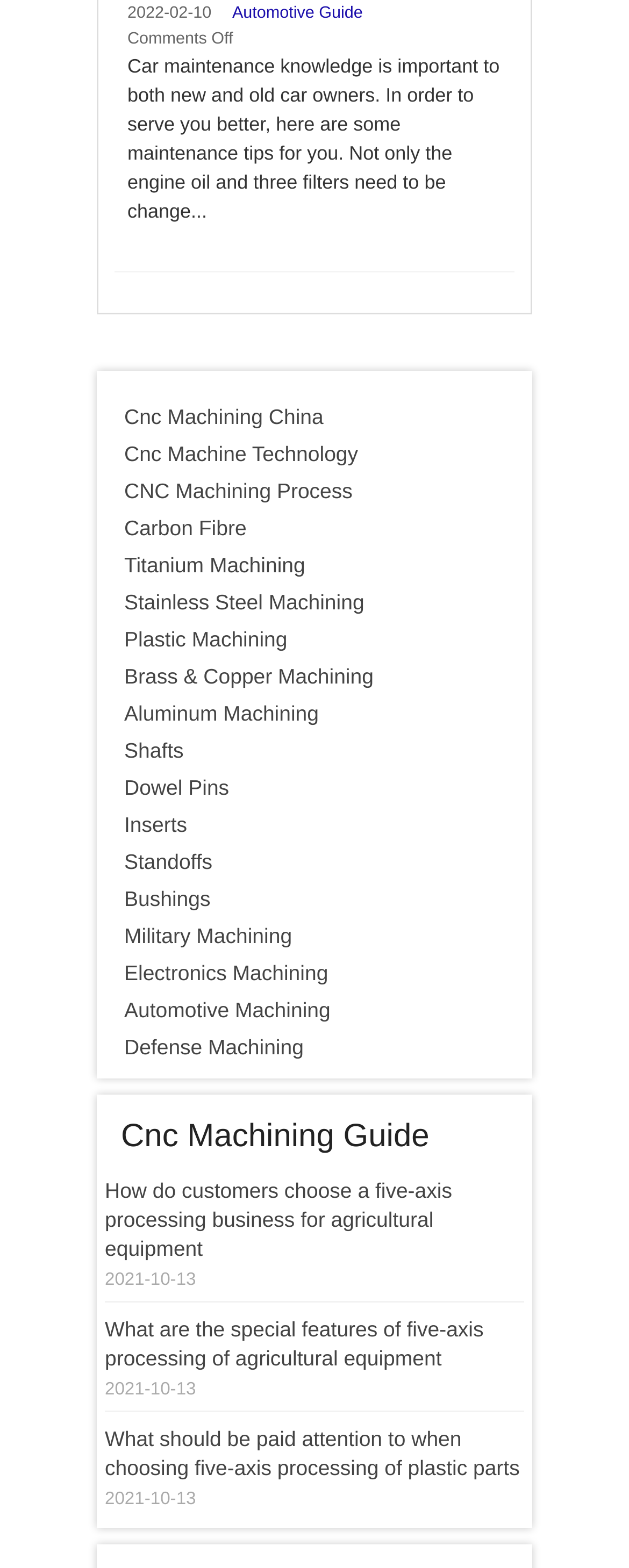Locate the bounding box coordinates of the clickable area to execute the instruction: "Learn about 'Cnc Machining Guide'". Provide the coordinates as four float numbers between 0 and 1, represented as [left, top, right, bottom].

[0.192, 0.713, 0.808, 0.737]